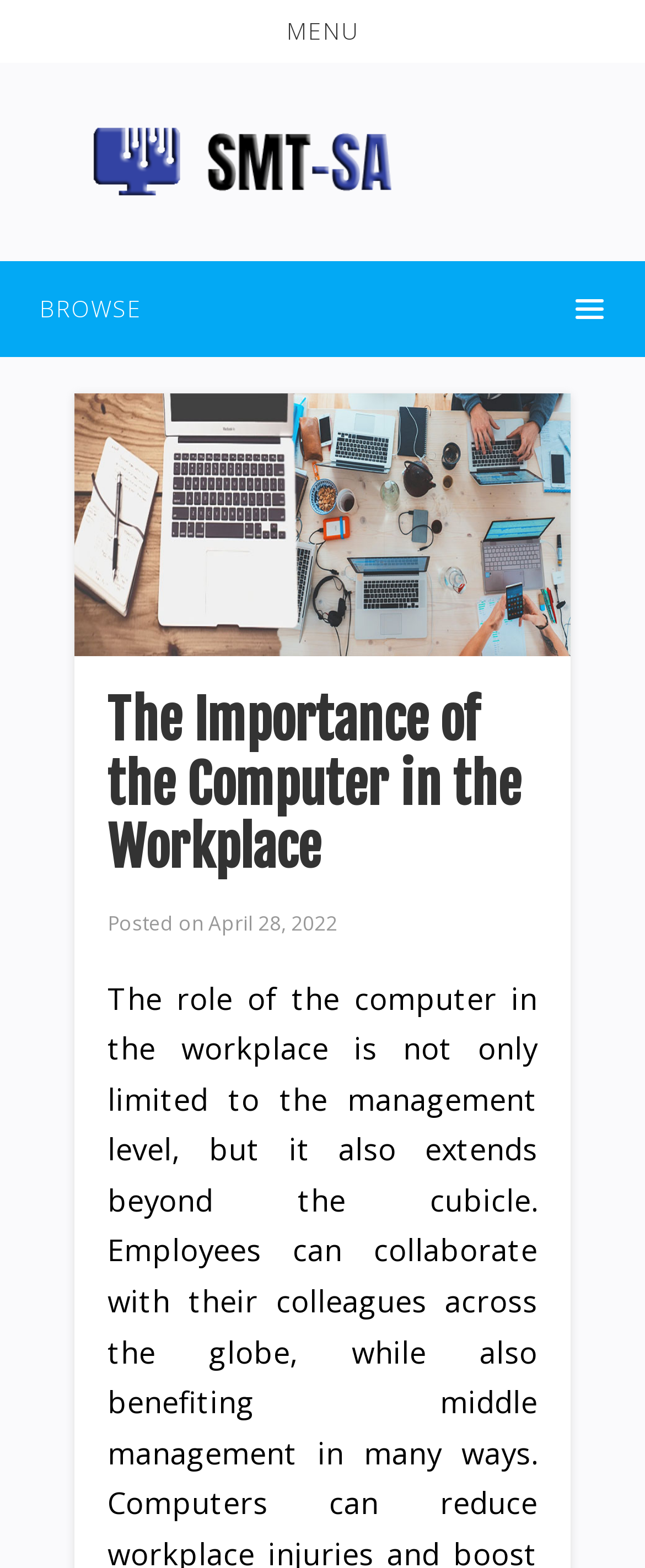Extract the bounding box coordinates for the UI element described by the text: "Menu". The coordinates should be in the form of [left, top, right, bottom] with values between 0 and 1.

[0.0, 0.005, 1.0, 0.035]